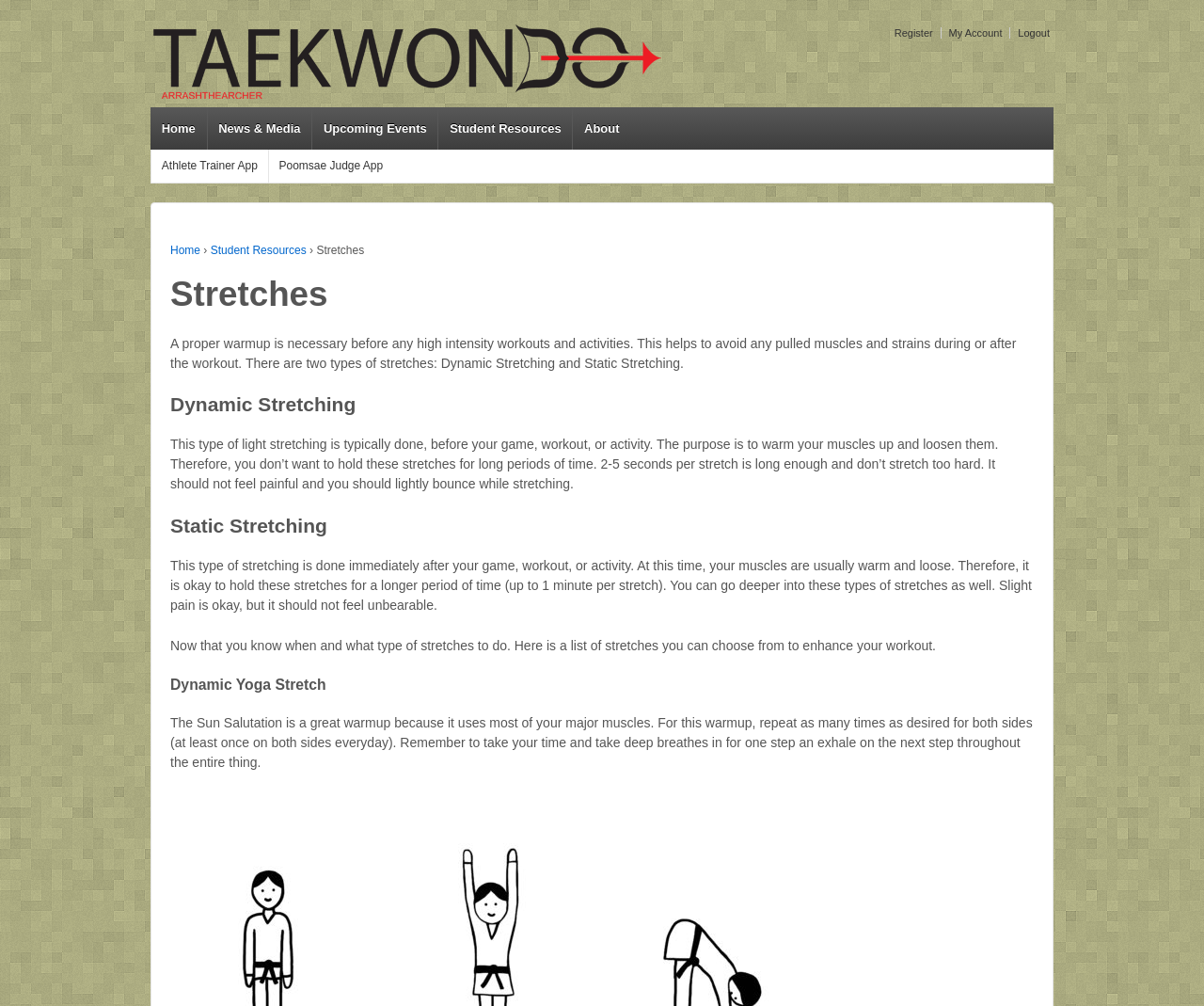Find the bounding box coordinates for the element that must be clicked to complete the instruction: "Go to Home". The coordinates should be four float numbers between 0 and 1, indicated as [left, top, right, bottom].

[0.125, 0.107, 0.171, 0.149]